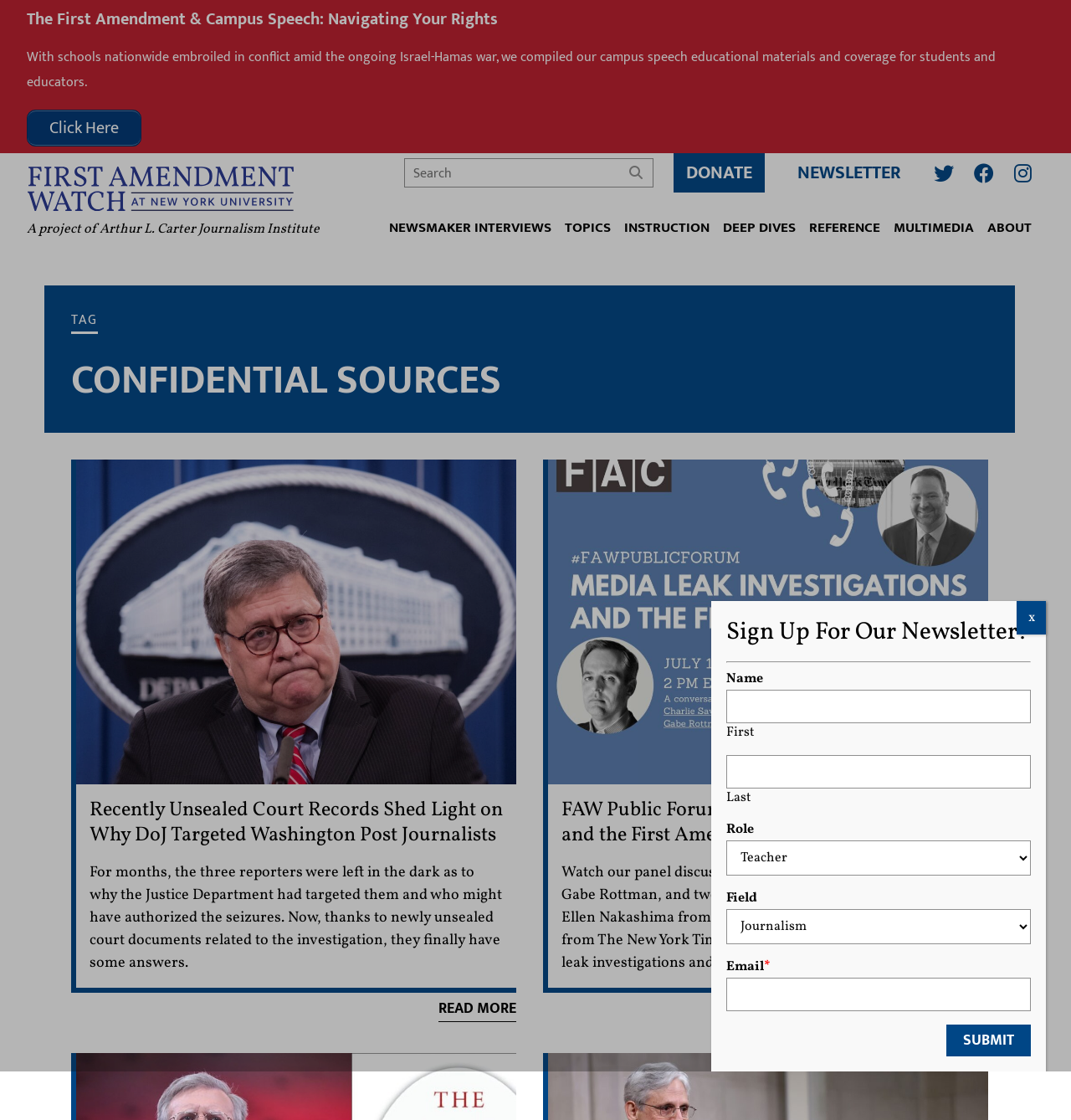Extract the top-level heading from the webpage and provide its text.

The First Amendment & Campus Speech: Navigating Your Rights